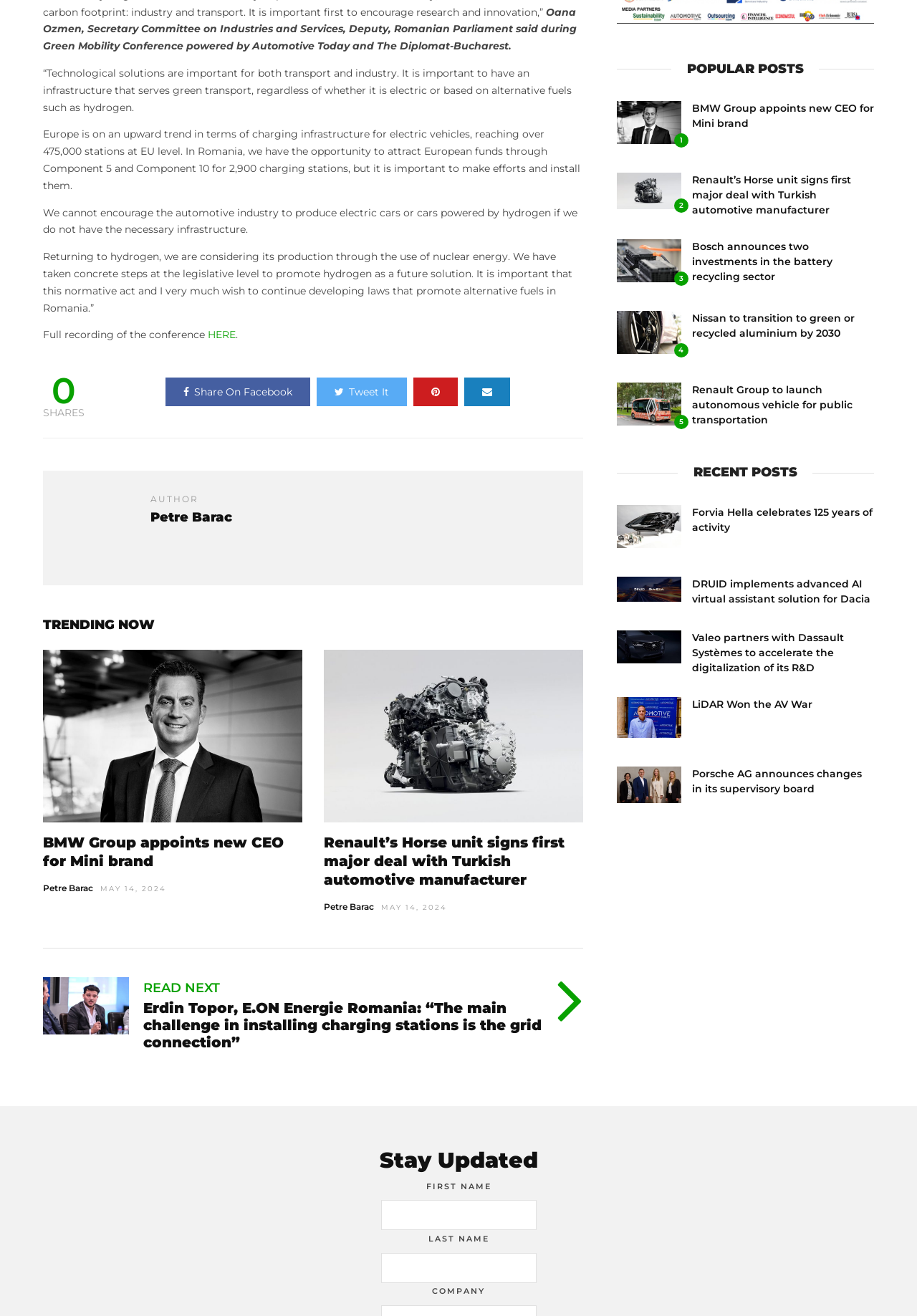Please specify the bounding box coordinates in the format (top-left x, top-left y, bottom-right x, bottom-right y), with values ranging from 0 to 1. Identify the bounding box for the UI component described as follows: title="Share On Pinterest"

[0.45, 0.287, 0.499, 0.309]